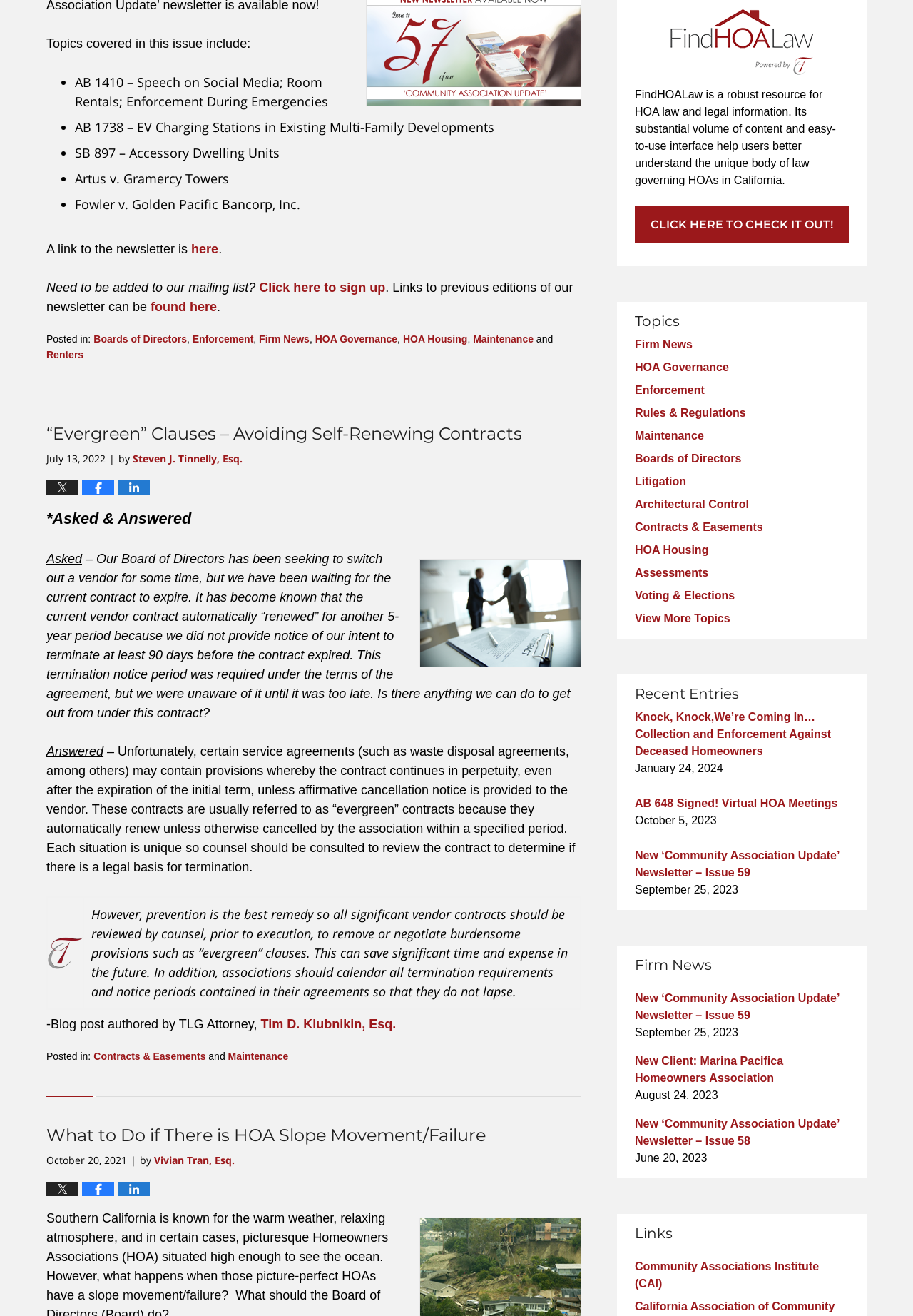Given the element description Firm News, identify the bounding box coordinates for the UI element on the webpage screenshot. The format should be (top-left x, top-left y, bottom-right x, bottom-right y), with values between 0 and 1.

[0.284, 0.253, 0.339, 0.262]